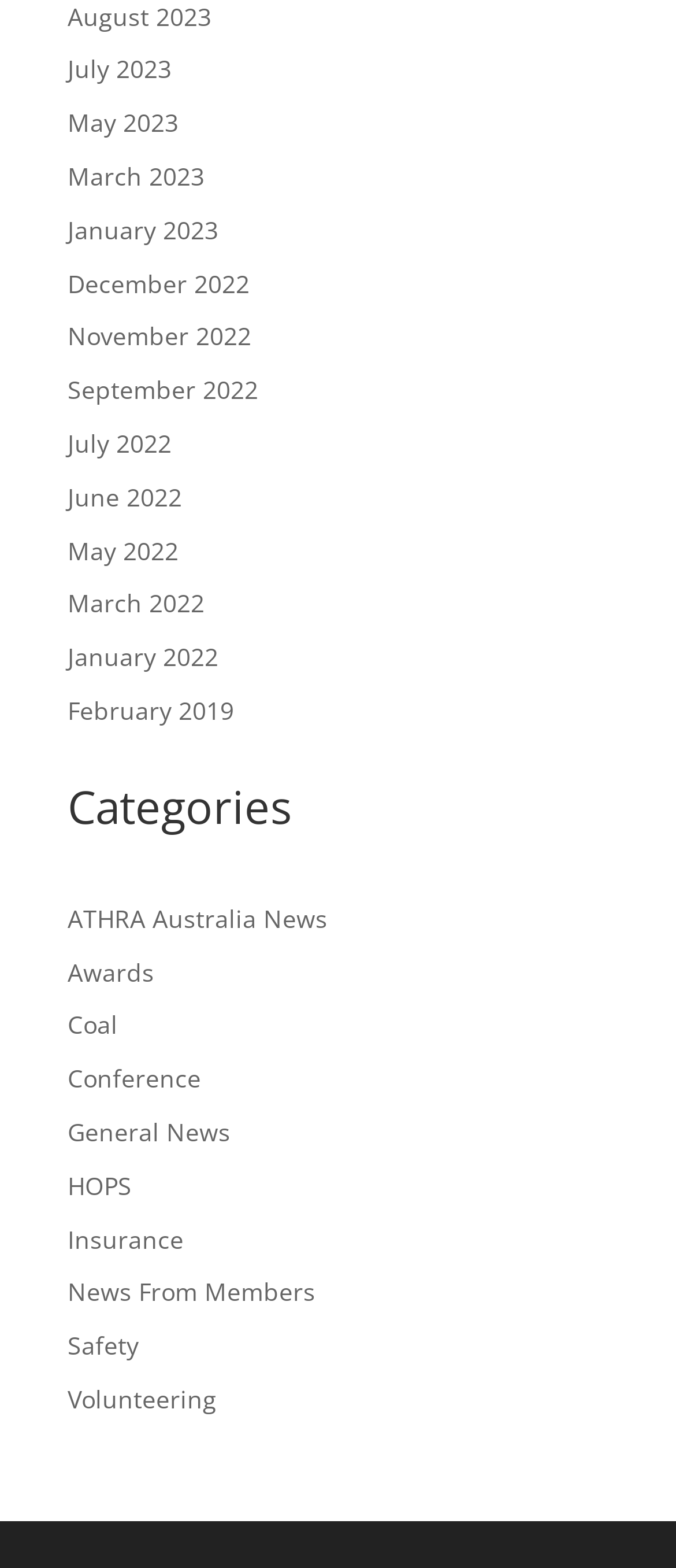Specify the bounding box coordinates of the area that needs to be clicked to achieve the following instruction: "Browse ATHRA Australia News".

[0.1, 0.575, 0.485, 0.596]